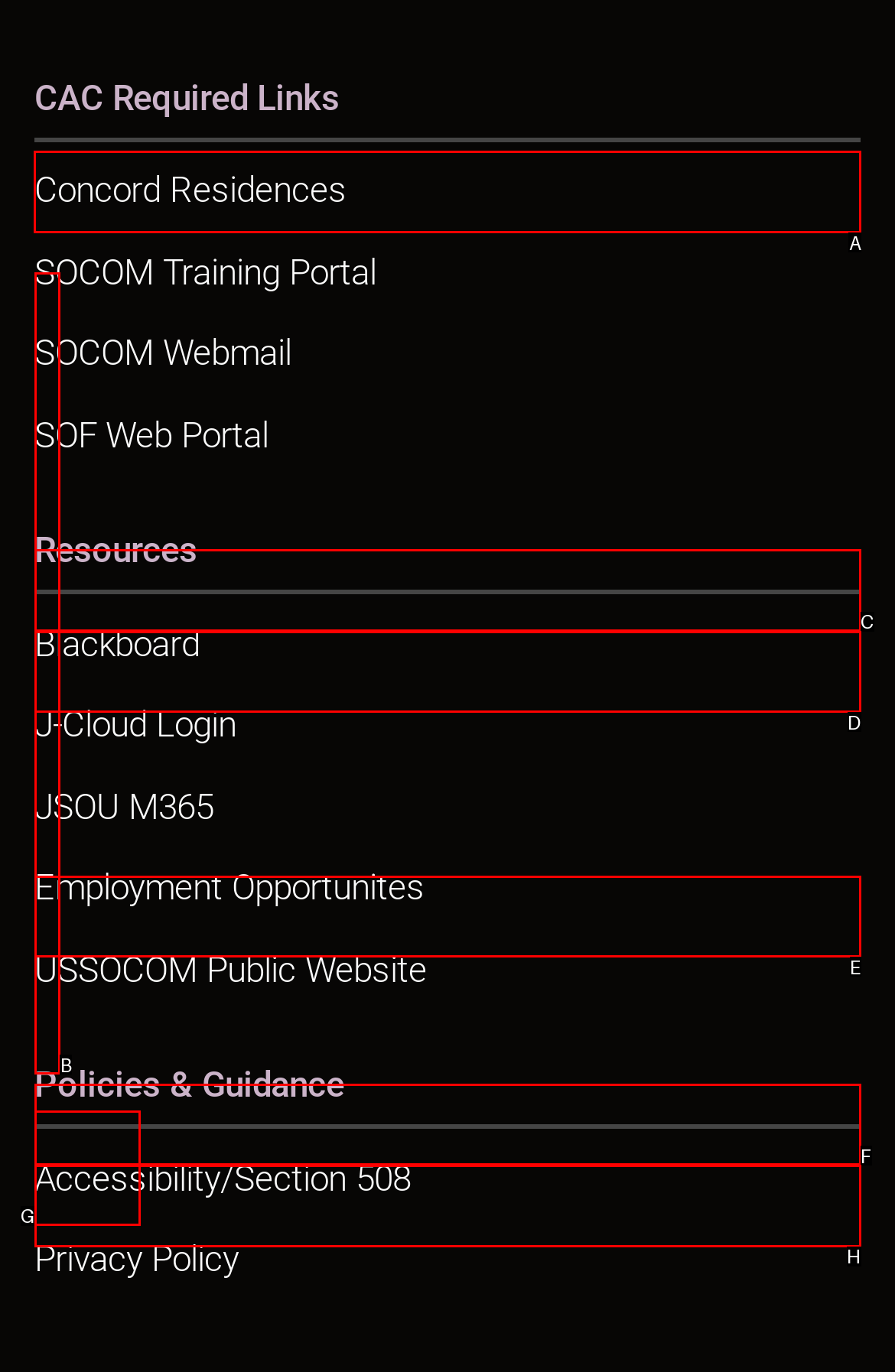Determine the appropriate lettered choice for the task: Access Concord Residences. Reply with the correct letter.

A